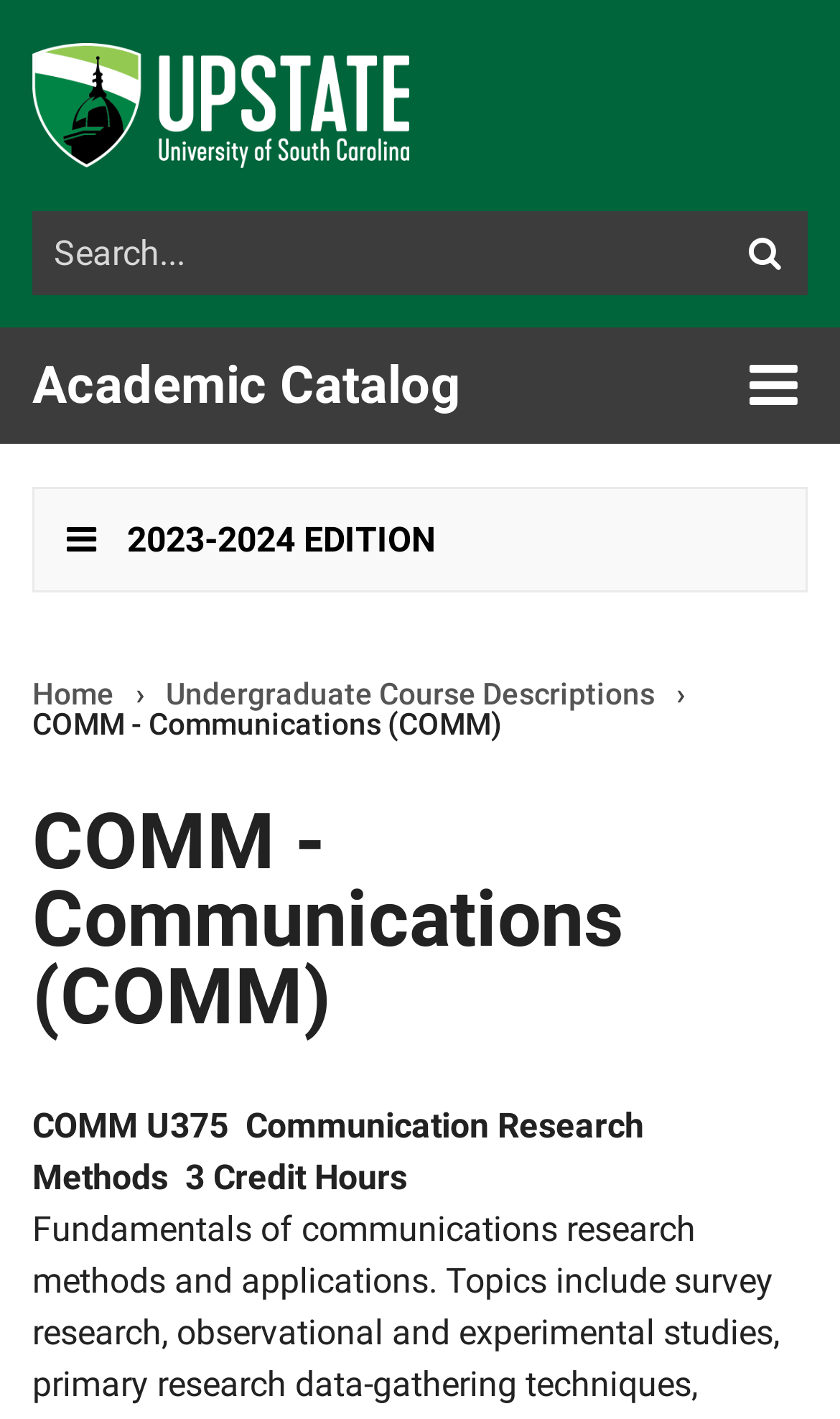Identify the bounding box coordinates of the region that needs to be clicked to carry out this instruction: "Select 2023-2024 EDITION". Provide these coordinates as four float numbers ranging from 0 to 1, i.e., [left, top, right, bottom].

[0.038, 0.343, 0.962, 0.417]